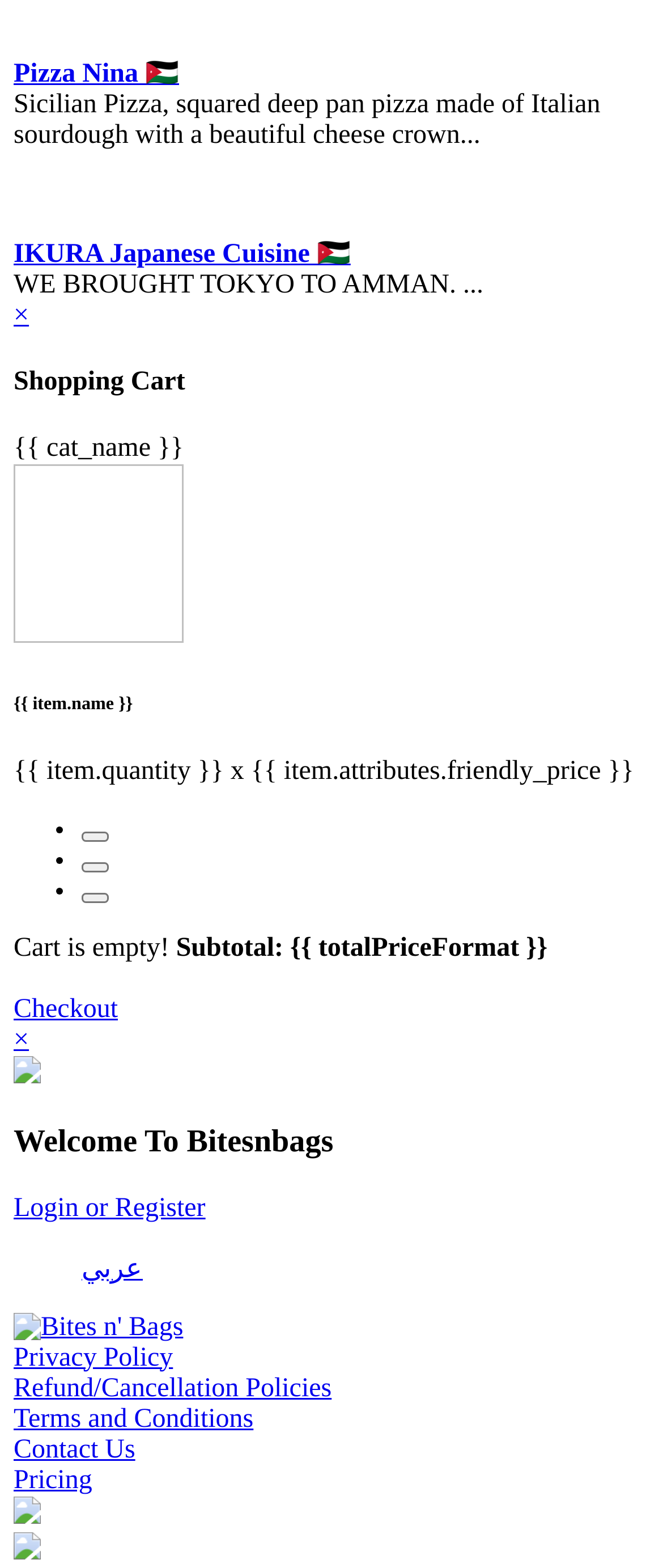What is the current state of the shopping cart?
Please give a detailed answer to the question using the information shown in the image.

The webpage displays the text 'Cart is empty!' which suggests that the shopping cart is currently empty and does not contain any items.